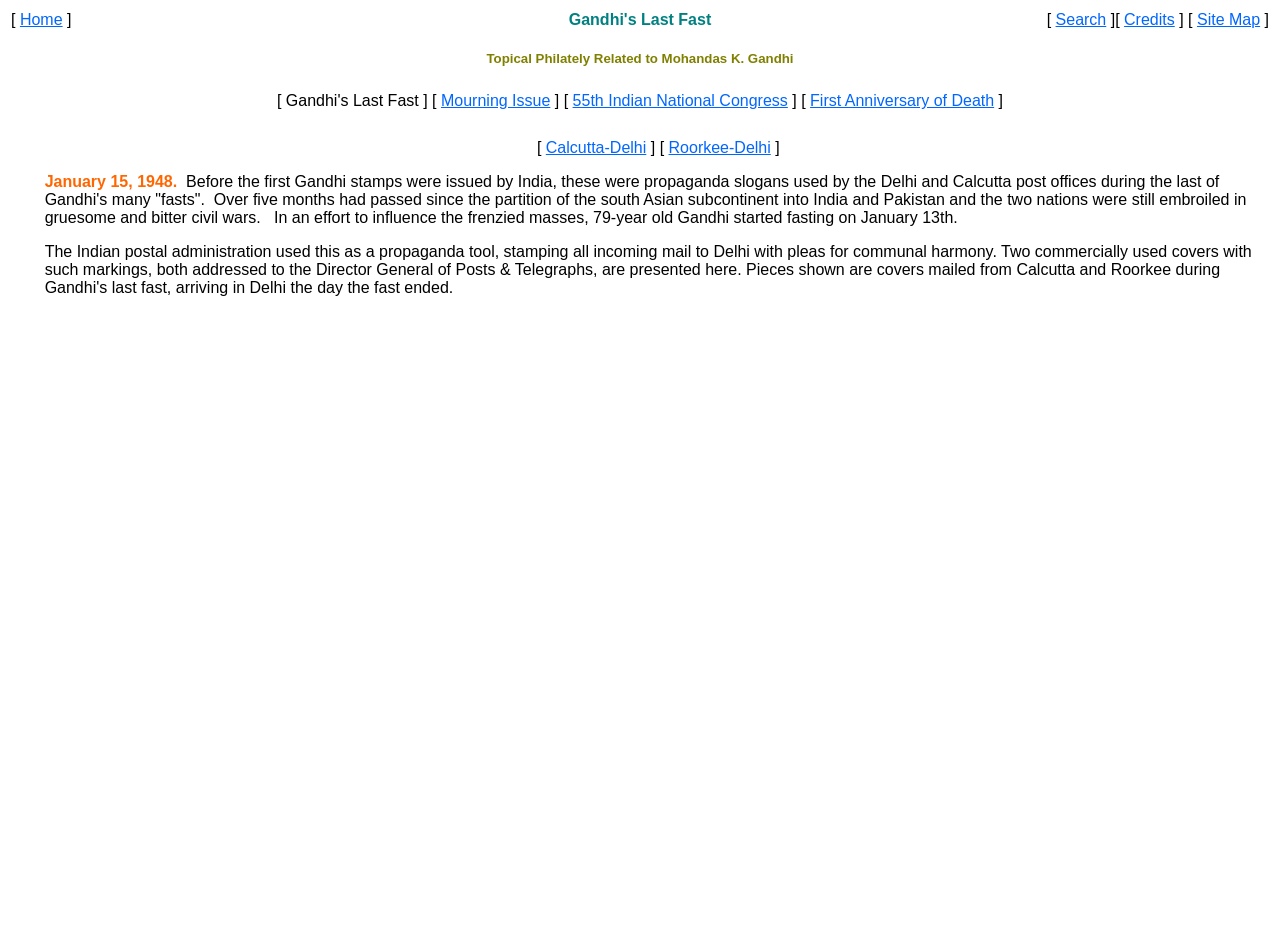Locate the bounding box coordinates of the clickable region necessary to complete the following instruction: "Click on Home". Provide the coordinates in the format of four float numbers between 0 and 1, i.e., [left, top, right, bottom].

[0.016, 0.012, 0.049, 0.03]